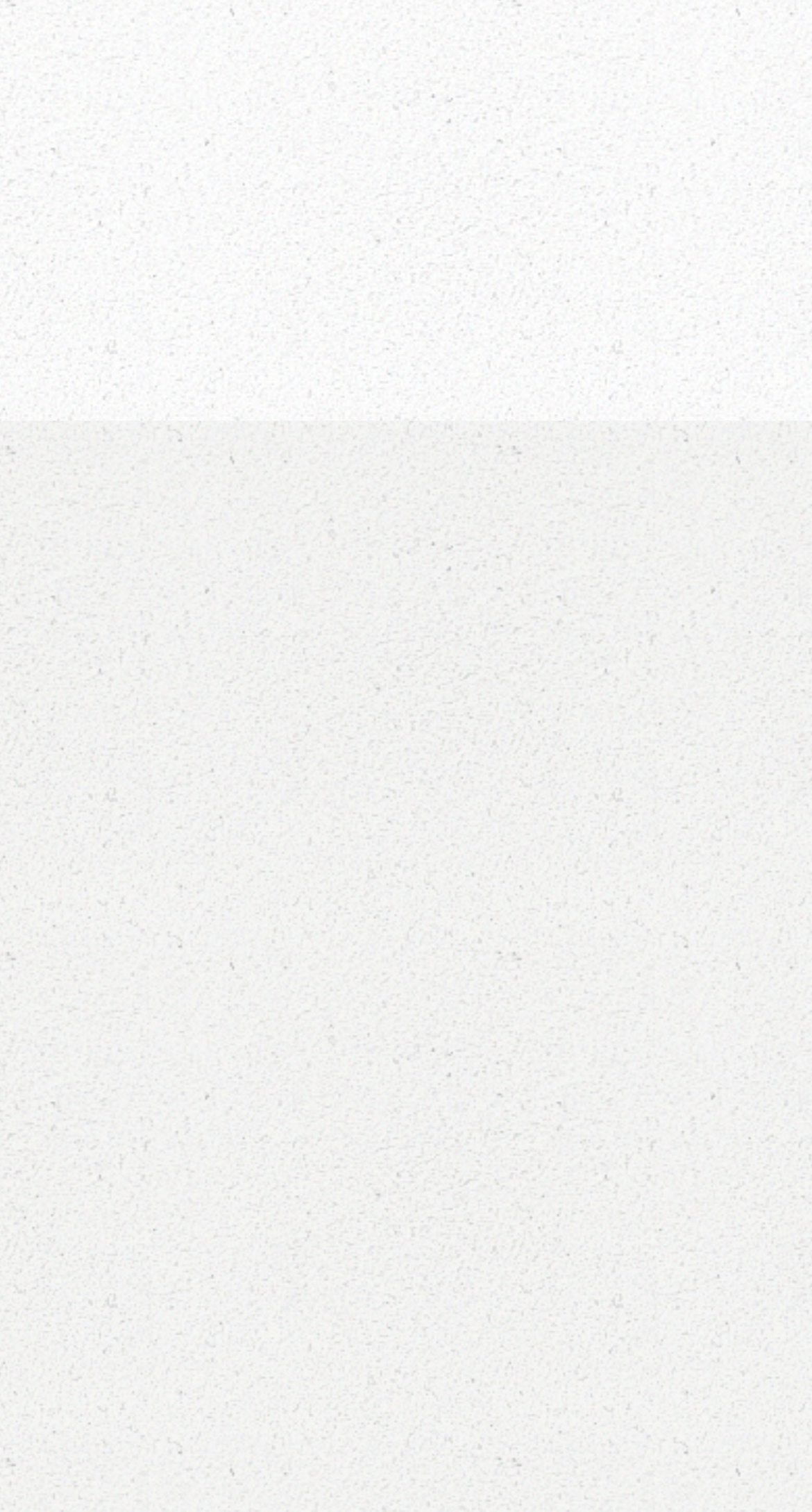Determine the bounding box for the described HTML element: "+43 (0) 5352 636 51". Ensure the coordinates are four float numbers between 0 and 1 in the format [left, top, right, bottom].

[0.3, 0.8, 0.7, 0.829]